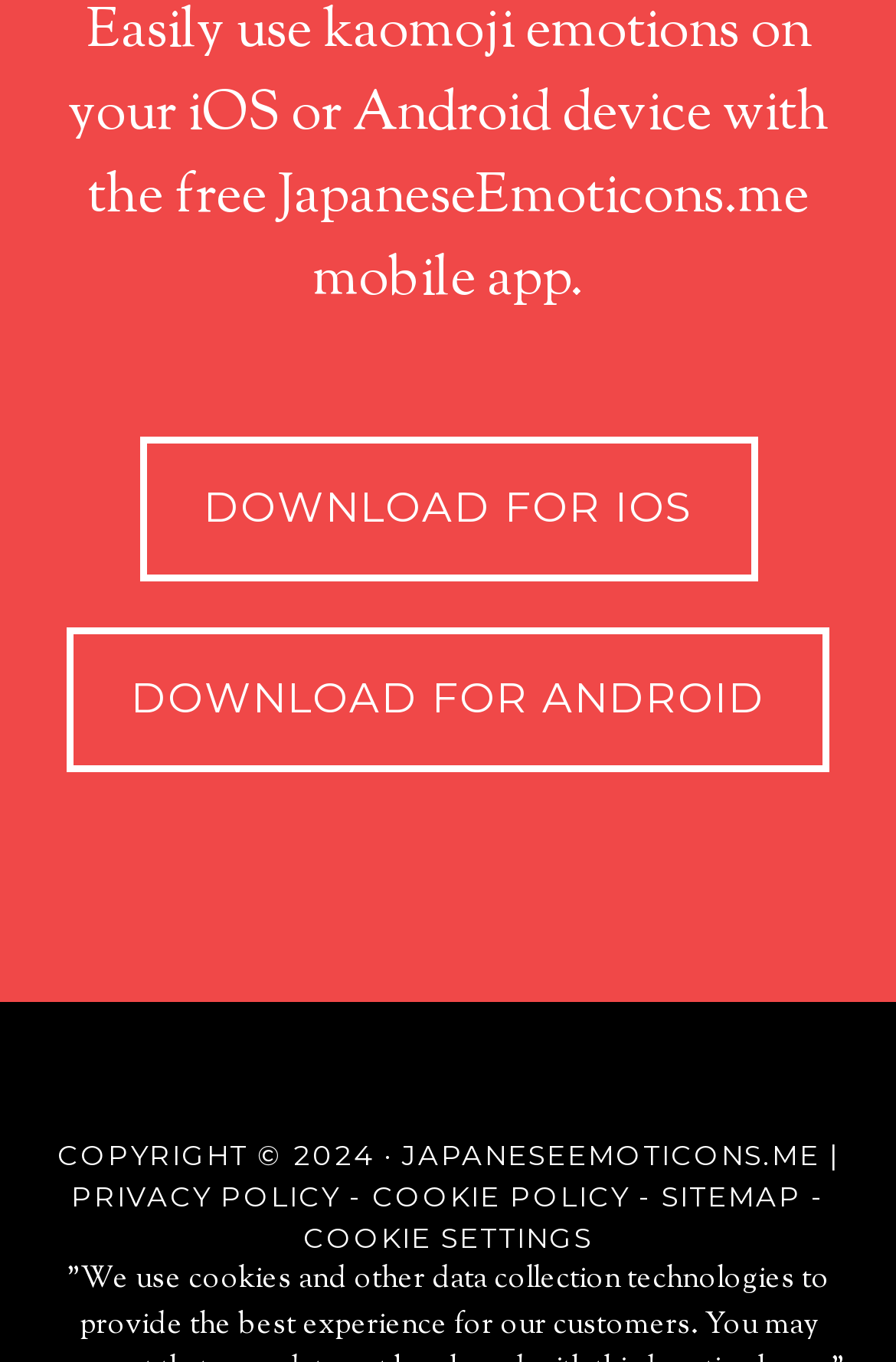From the element description Cookie Settings, predict the bounding box coordinates of the UI element. The coordinates must be specified in the format (top-left x, top-left y, bottom-right x, bottom-right y) and should be within the 0 to 1 range.

[0.338, 0.898, 0.662, 0.923]